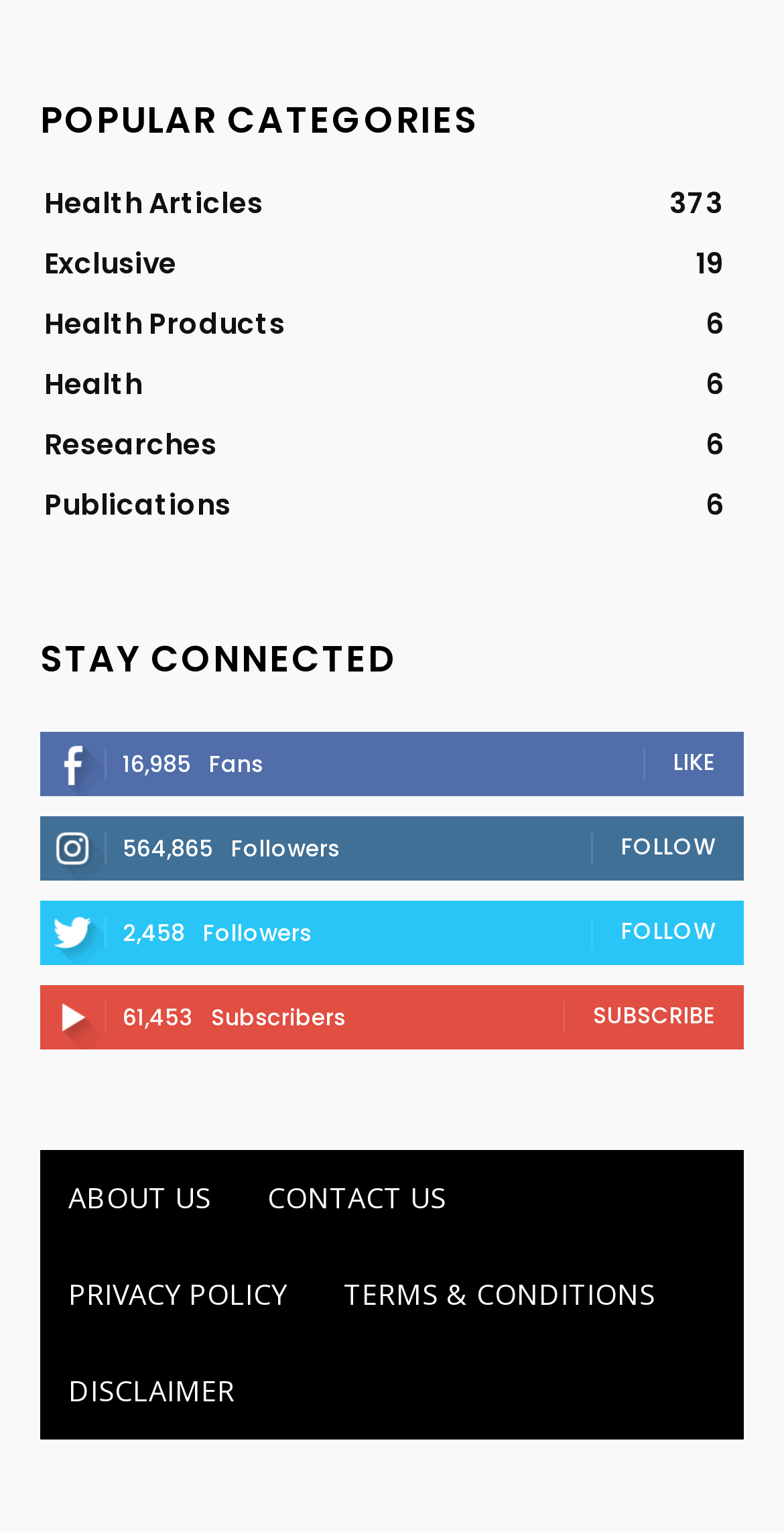What is the number of subscribers?
Ensure your answer is thorough and detailed.

I found the static text '61,453' next to the text 'Subscribers' under the 'STAY CONNECTED' heading, which indicates the number of subscribers.